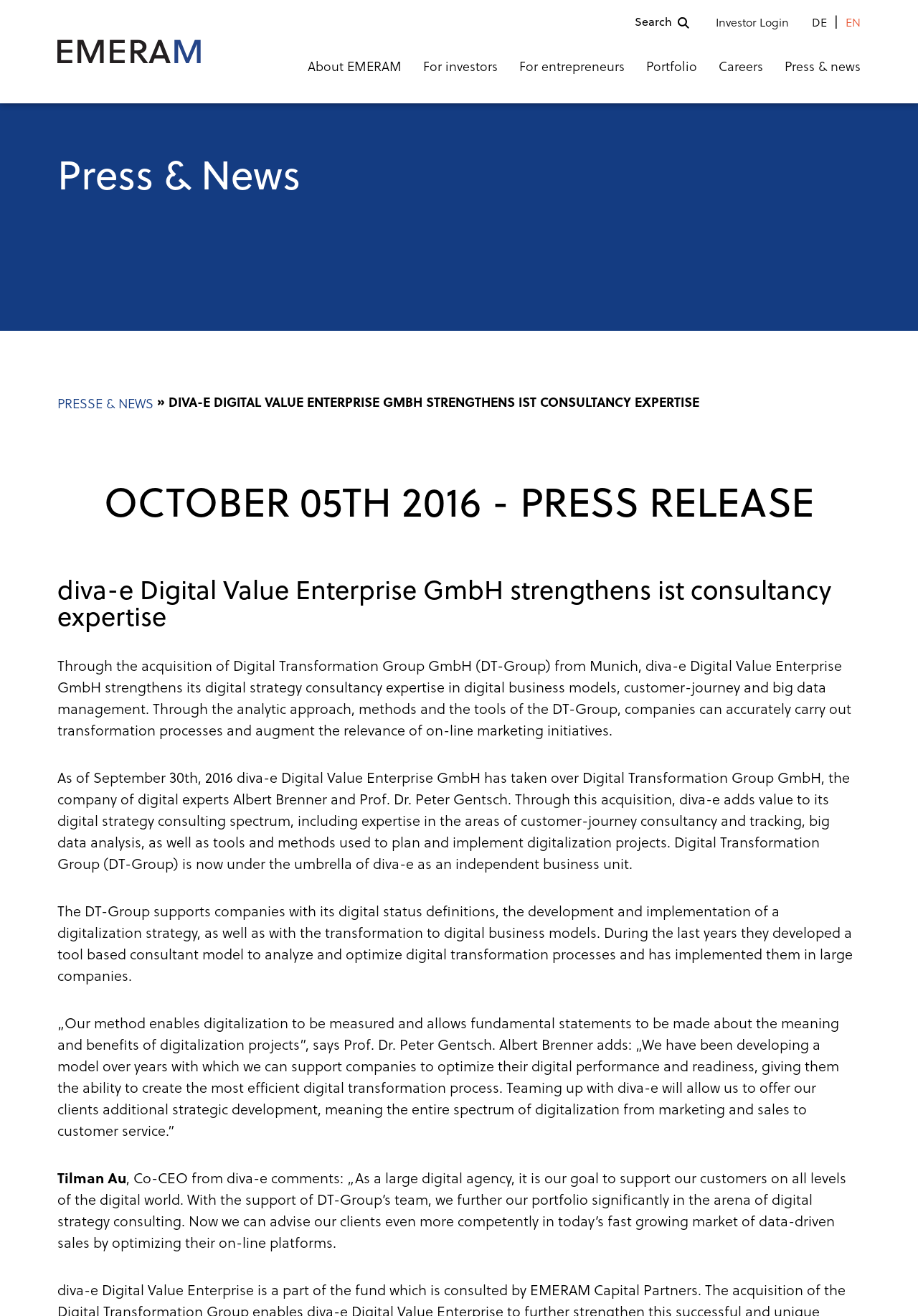Can you find the bounding box coordinates for the element to click on to achieve the instruction: "Login as an investor"?

[0.78, 0.013, 0.859, 0.023]